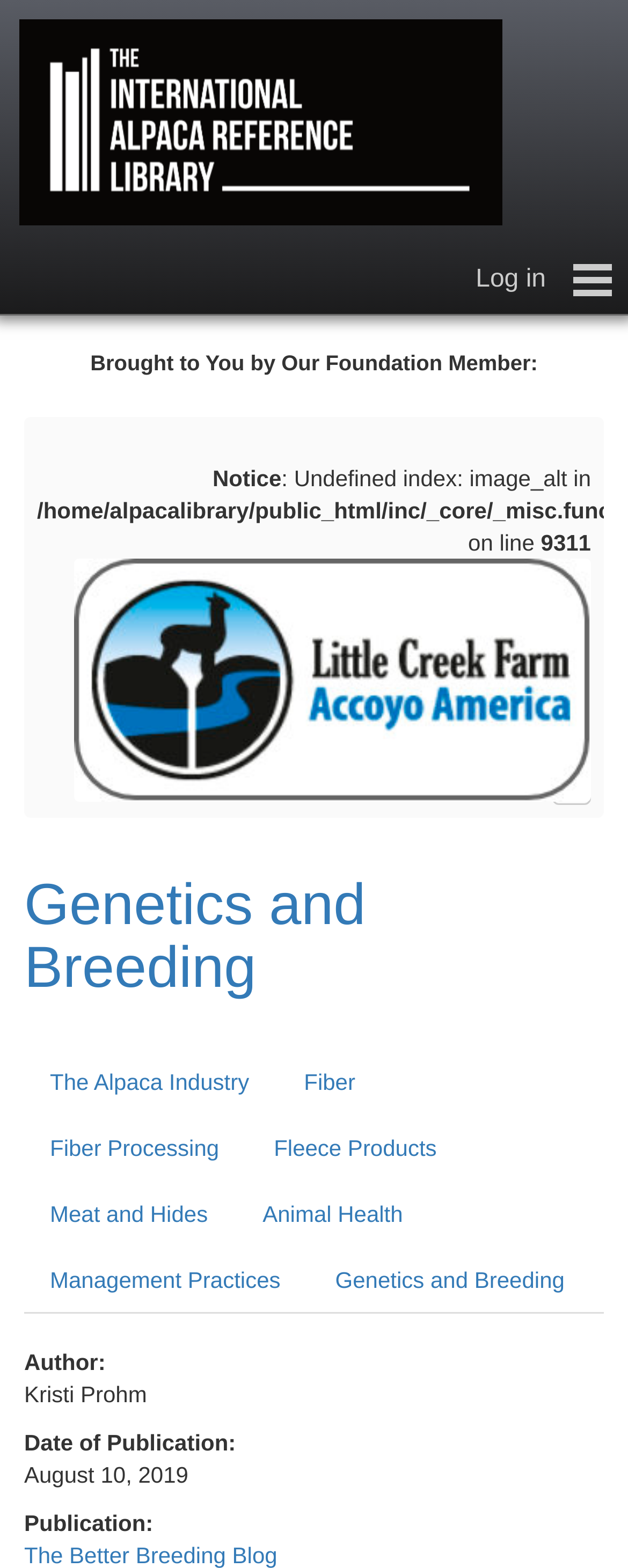Respond to the following query with just one word or a short phrase: 
What is the name of the foundation member?

Little Creek Farm/Accoyo America